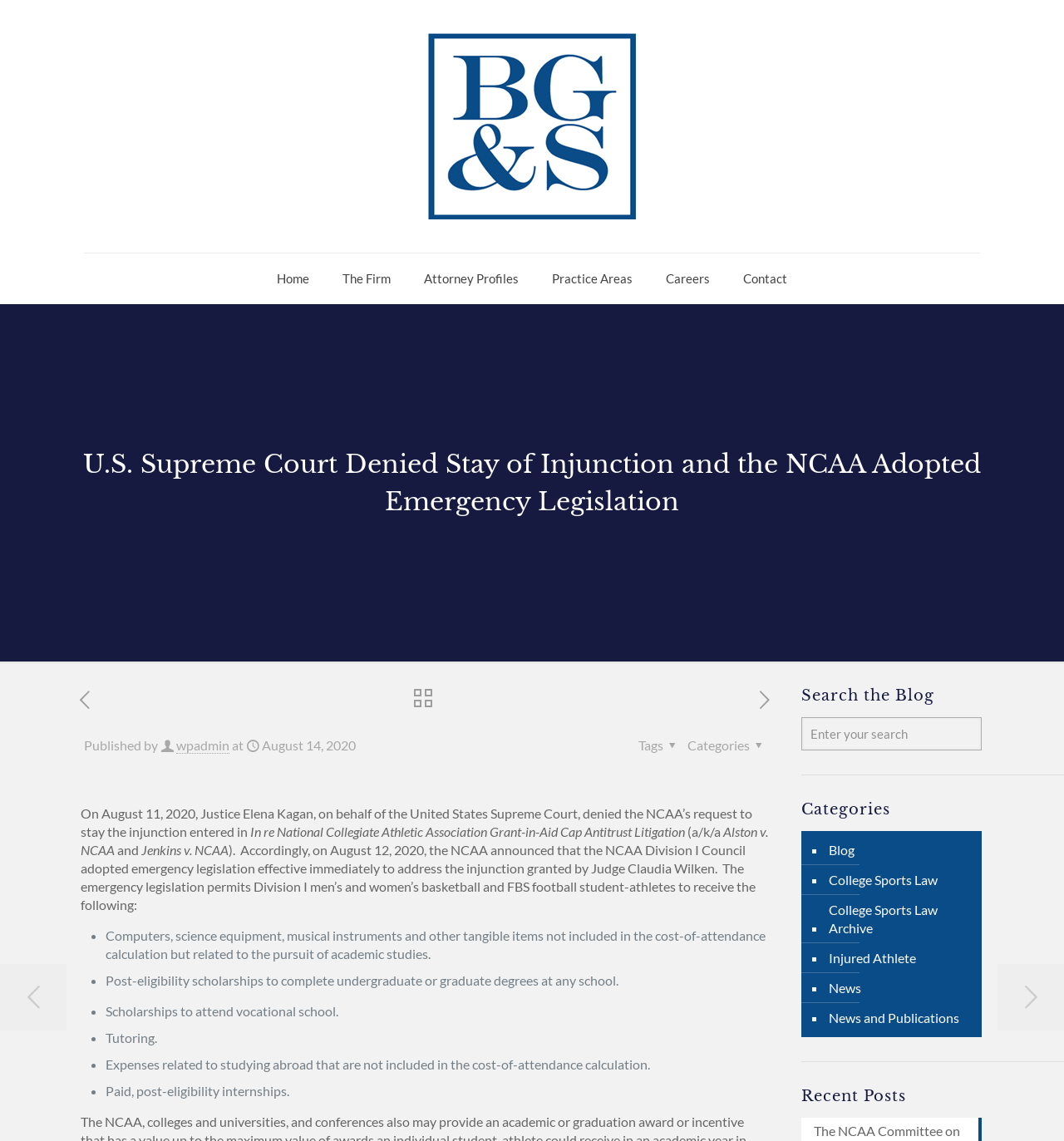Identify the bounding box coordinates of the region I need to click to complete this instruction: "Click the 'Home' link".

[0.245, 0.222, 0.306, 0.266]